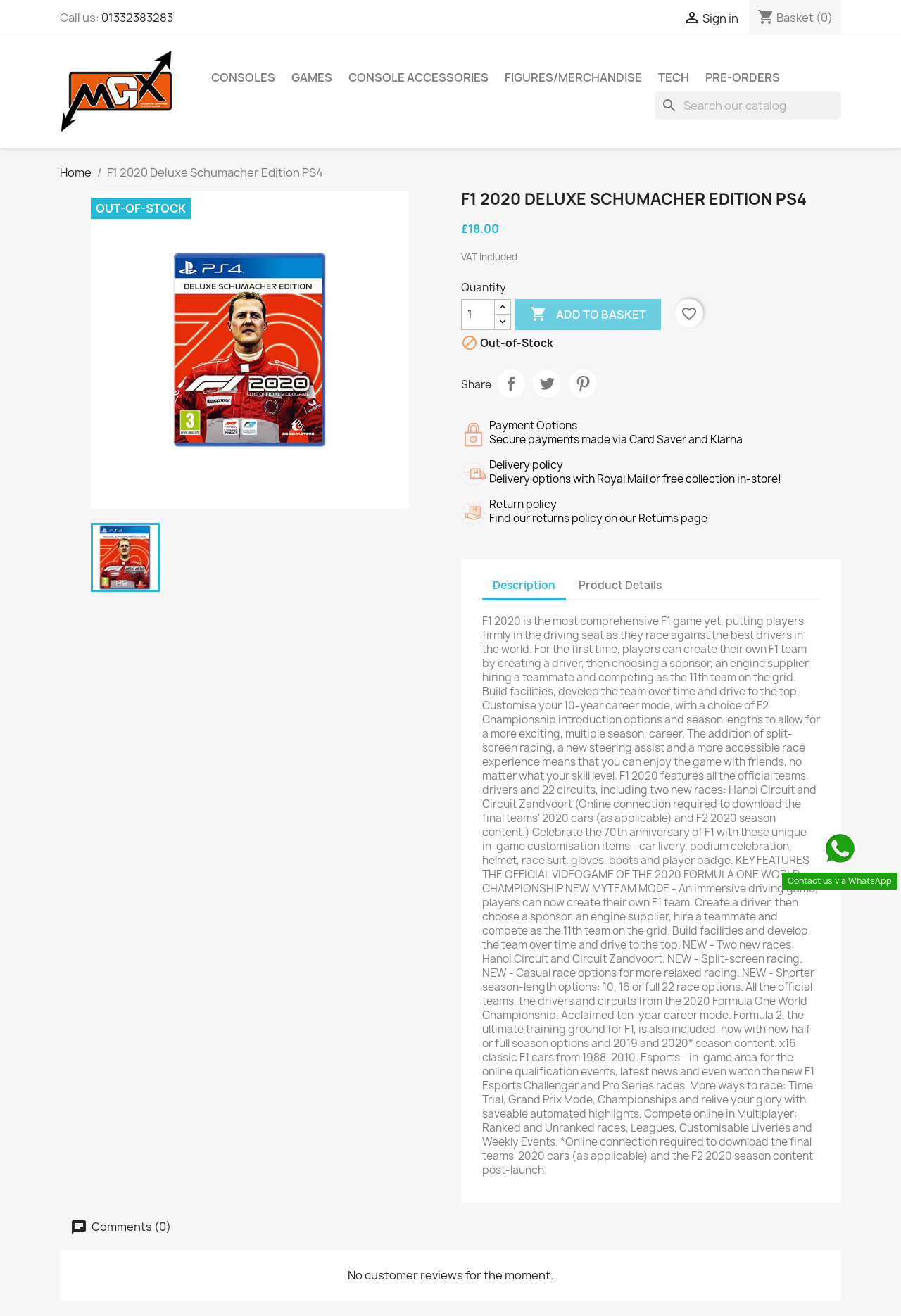Answer briefly with one word or phrase:
What is the price of F1 2020 Deluxe Schumacher Edition PS4?

£18.00